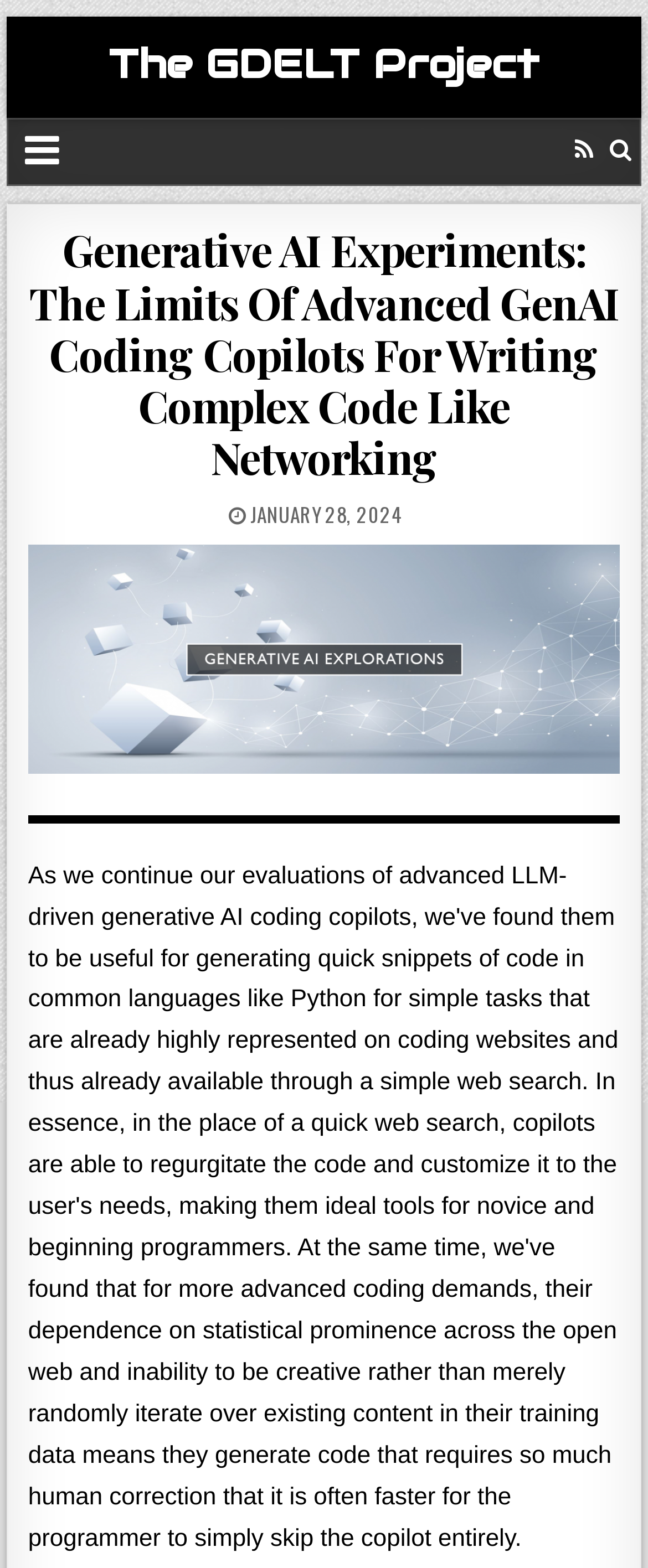What is the name of the project?
Your answer should be a single word or phrase derived from the screenshot.

The GDELT Project